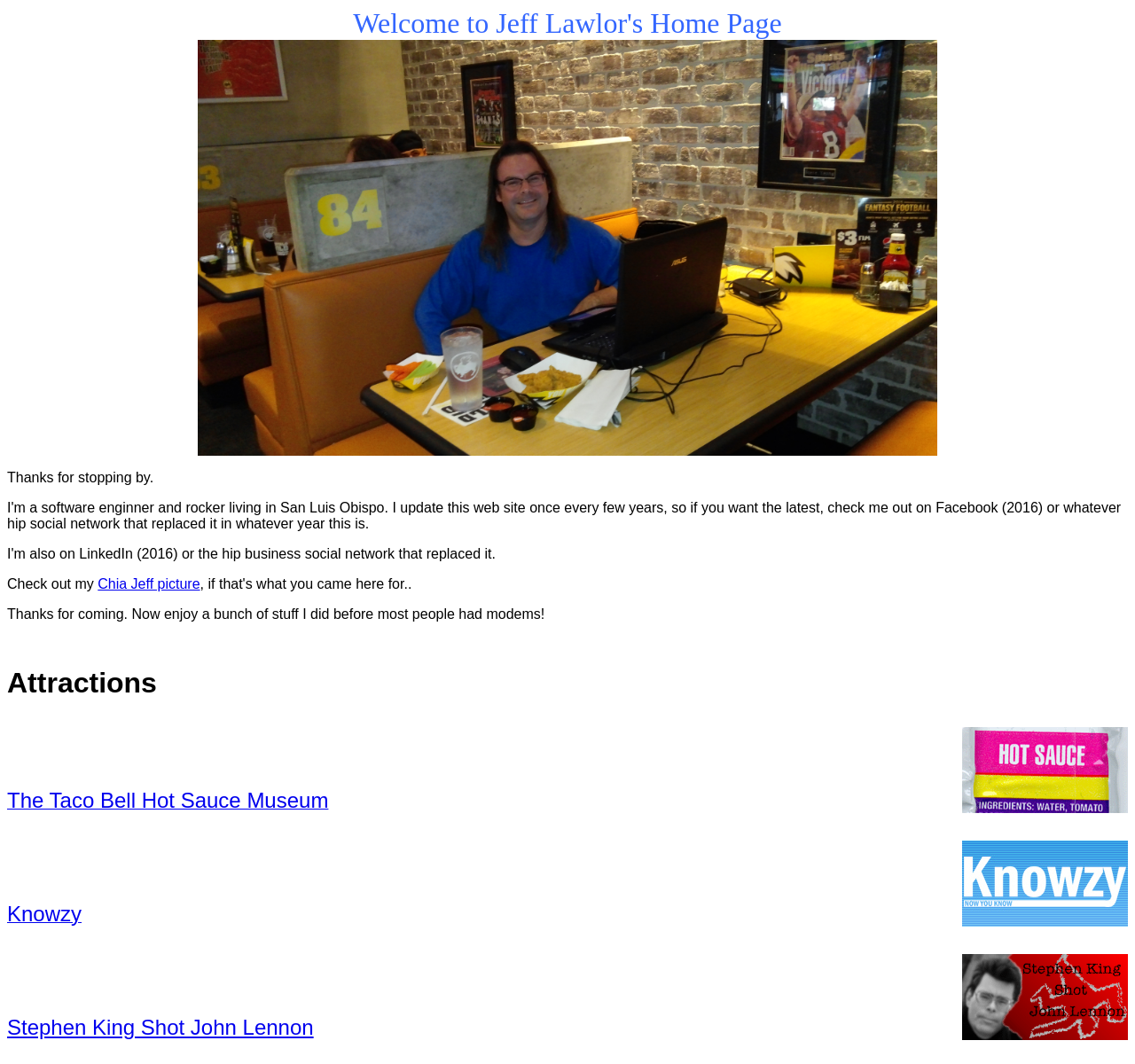Give a concise answer using one word or a phrase to the following question:
What is the main topic of this webpage?

Personal homepage